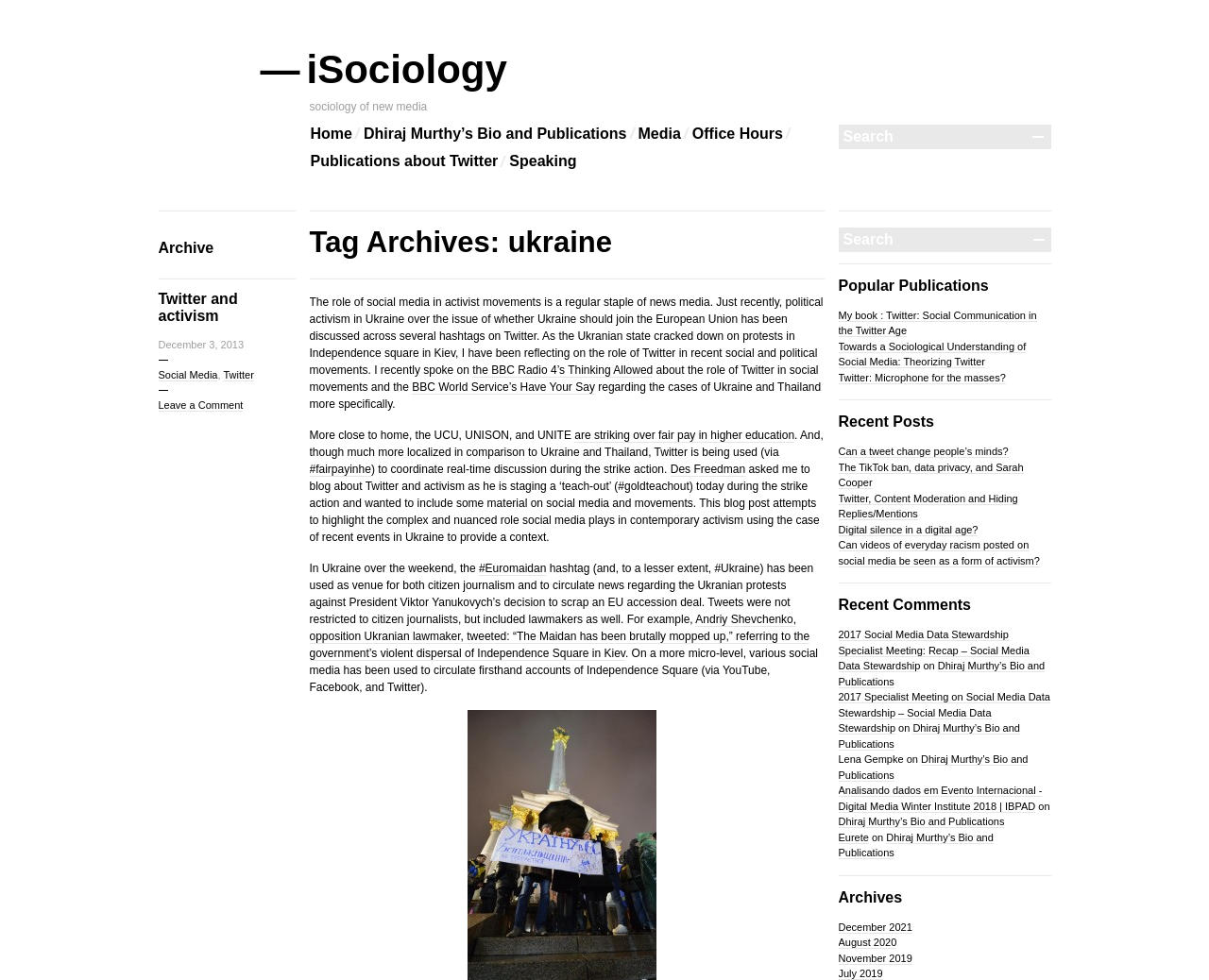Please identify the bounding box coordinates for the region that you need to click to follow this instruction: "Search for something".

[0.693, 0.127, 0.85, 0.152]